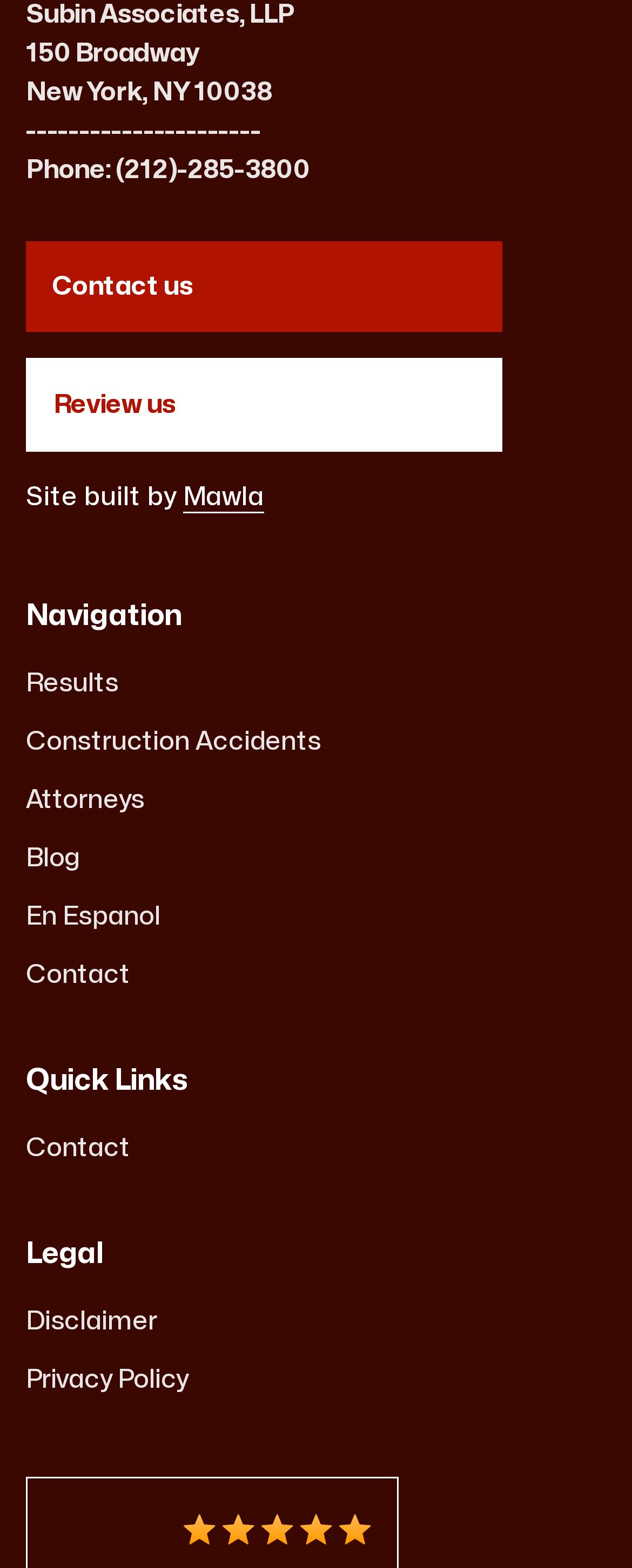What is the last link in the quick links section?
Answer the question based on the image using a single word or a brief phrase.

Contact